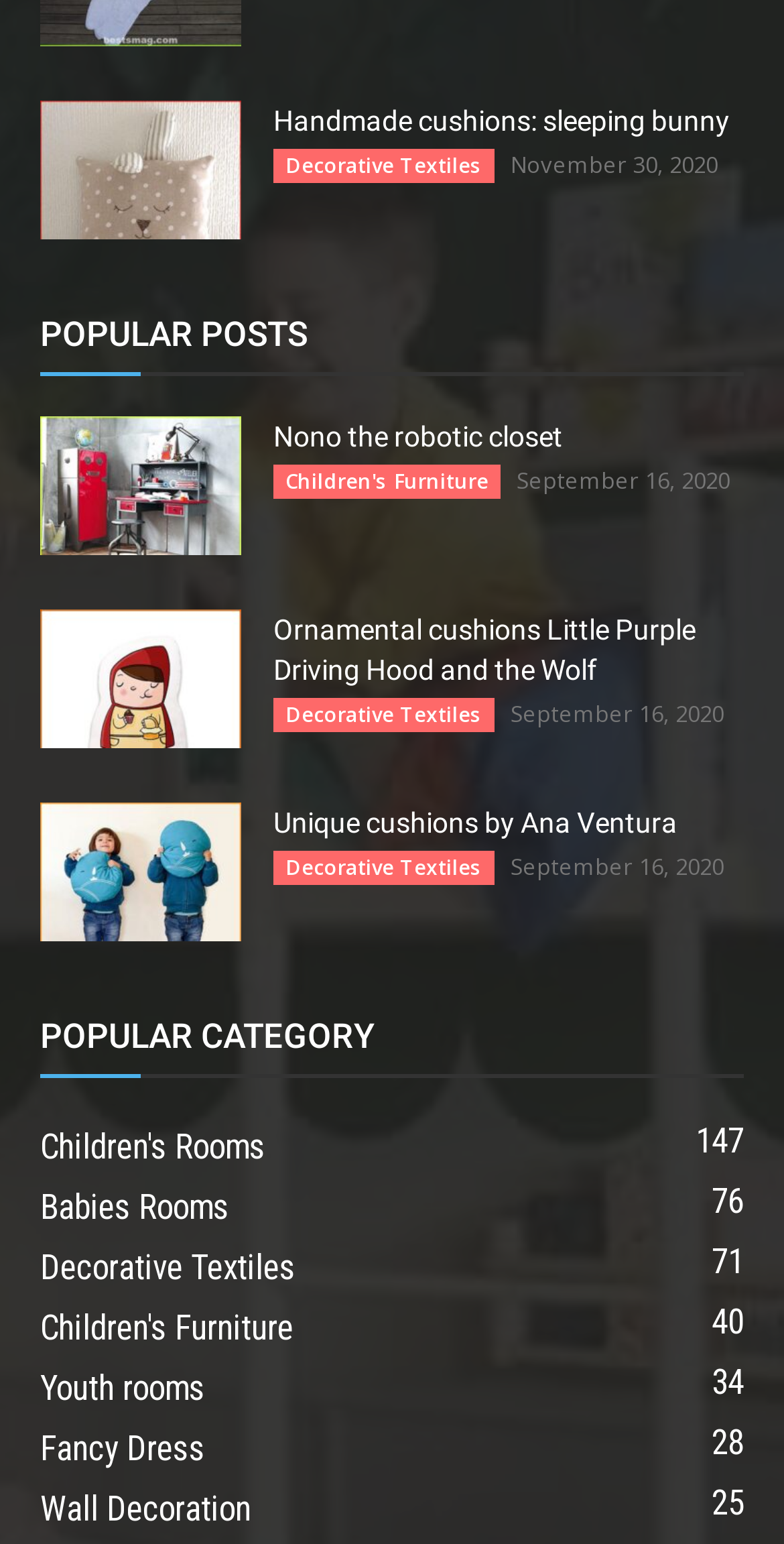How many popular posts are there?
Please provide a comprehensive answer based on the contents of the image.

I counted the number of links under the 'POPULAR POSTS' heading, and there are 4 links.